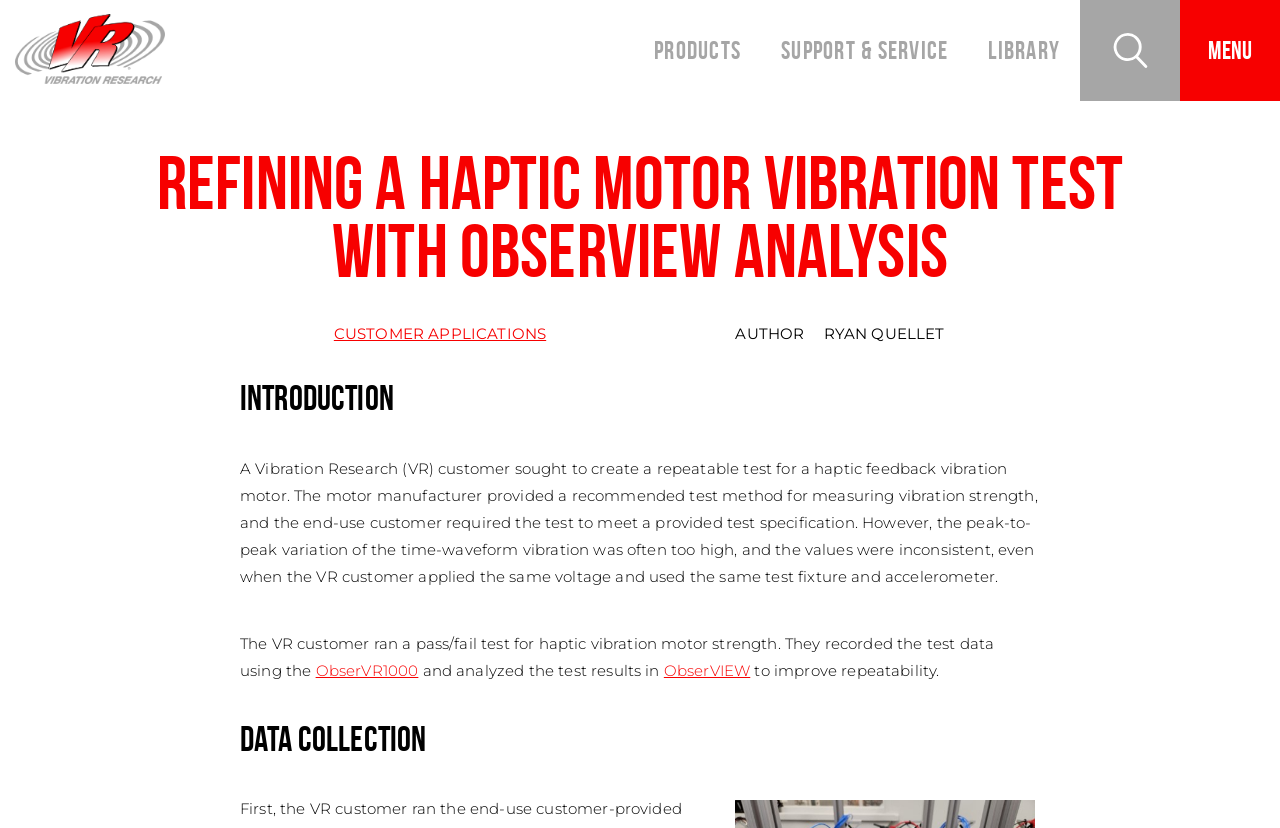Find the bounding box of the web element that fits this description: "Customer Applications".

[0.261, 0.391, 0.427, 0.414]